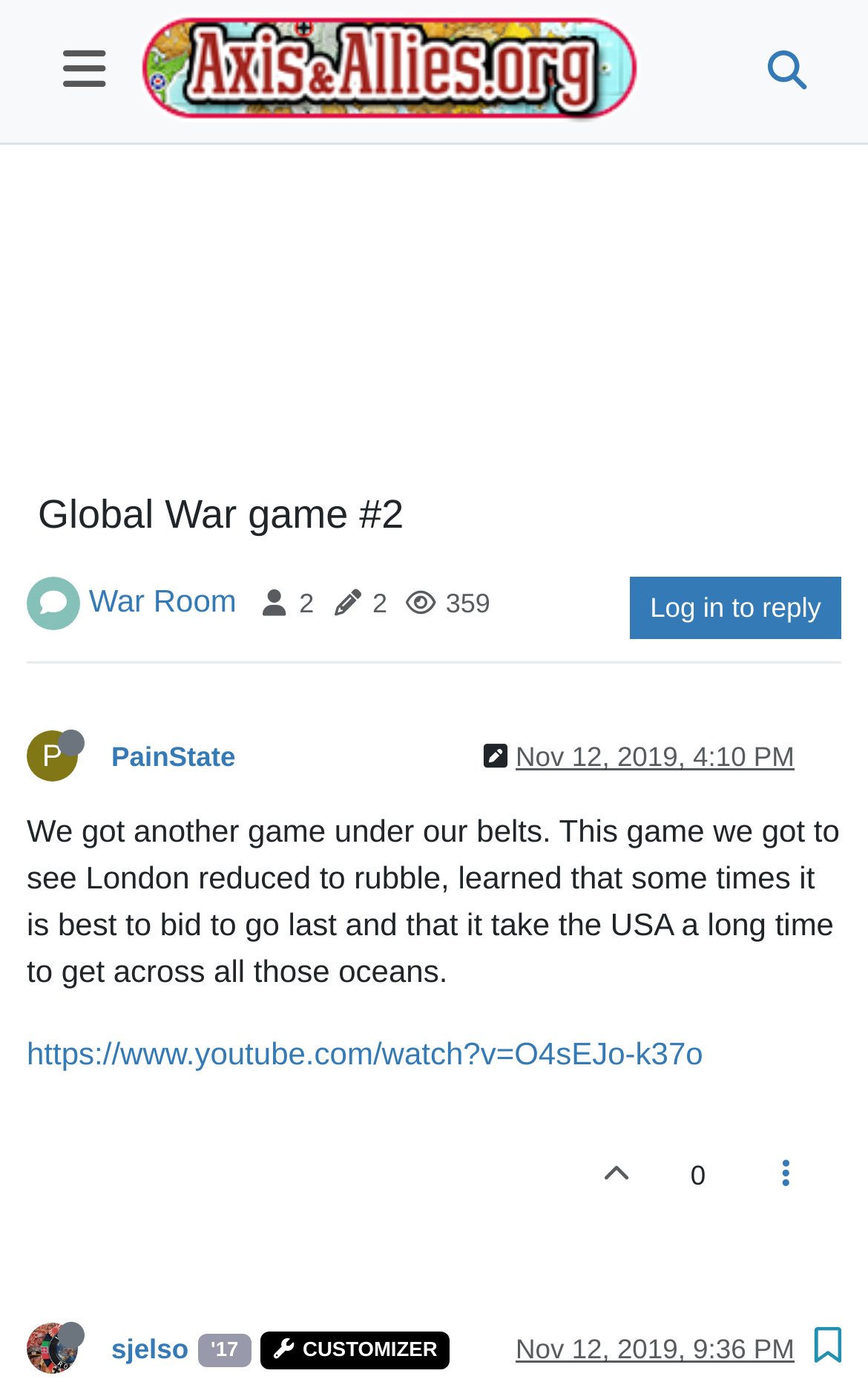From the webpage screenshot, predict the bounding box of the UI element that matches this description: "APP".

None